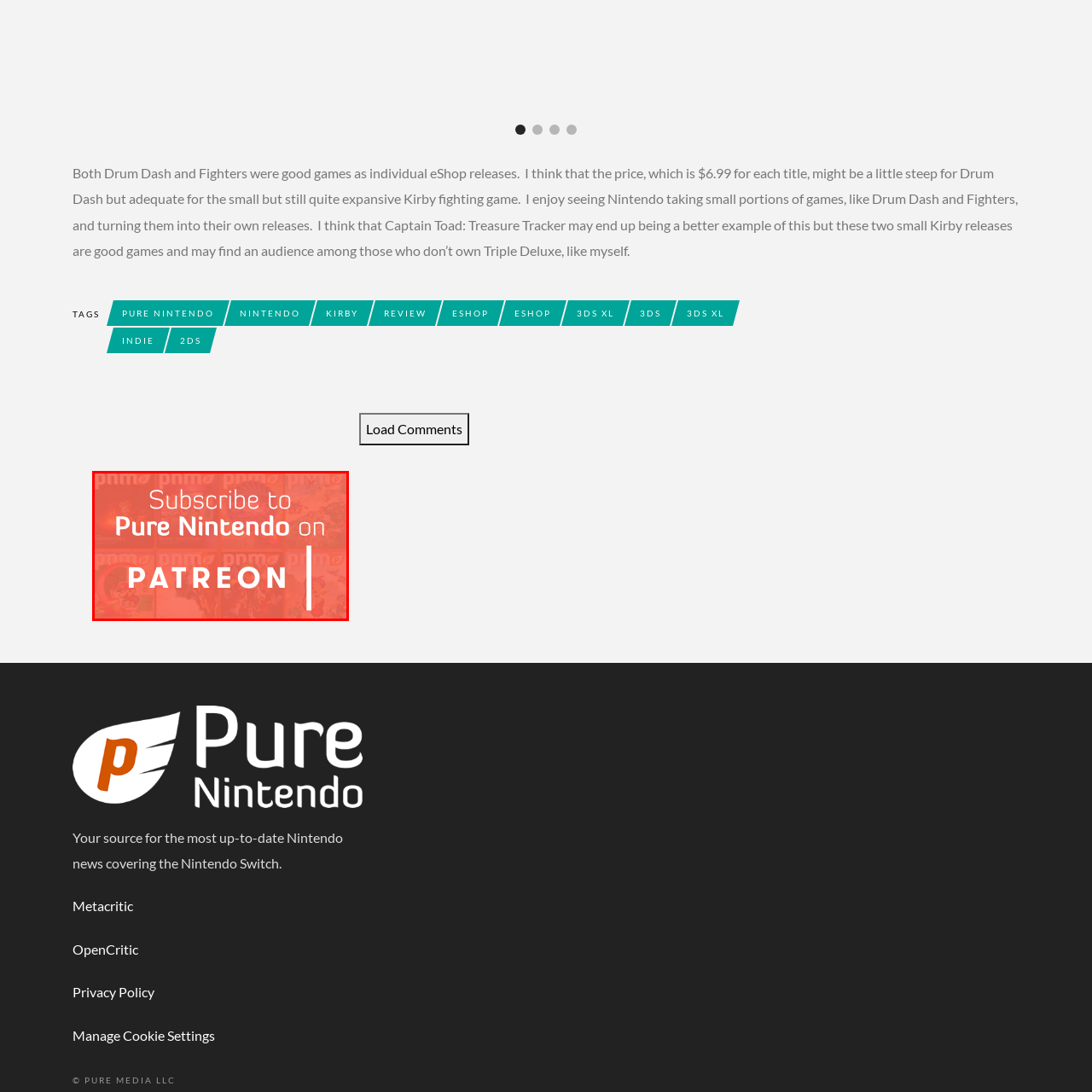What type of font is used for the call to action?
Review the image encased within the red bounding box and supply a detailed answer according to the visual information available.

The caption describes the font used for the call to action as 'clean, modern font', indicating that the font is sleek, contemporary, and easy to read. This choice of font likely contributes to the overall dynamic and engaging atmosphere of the image.